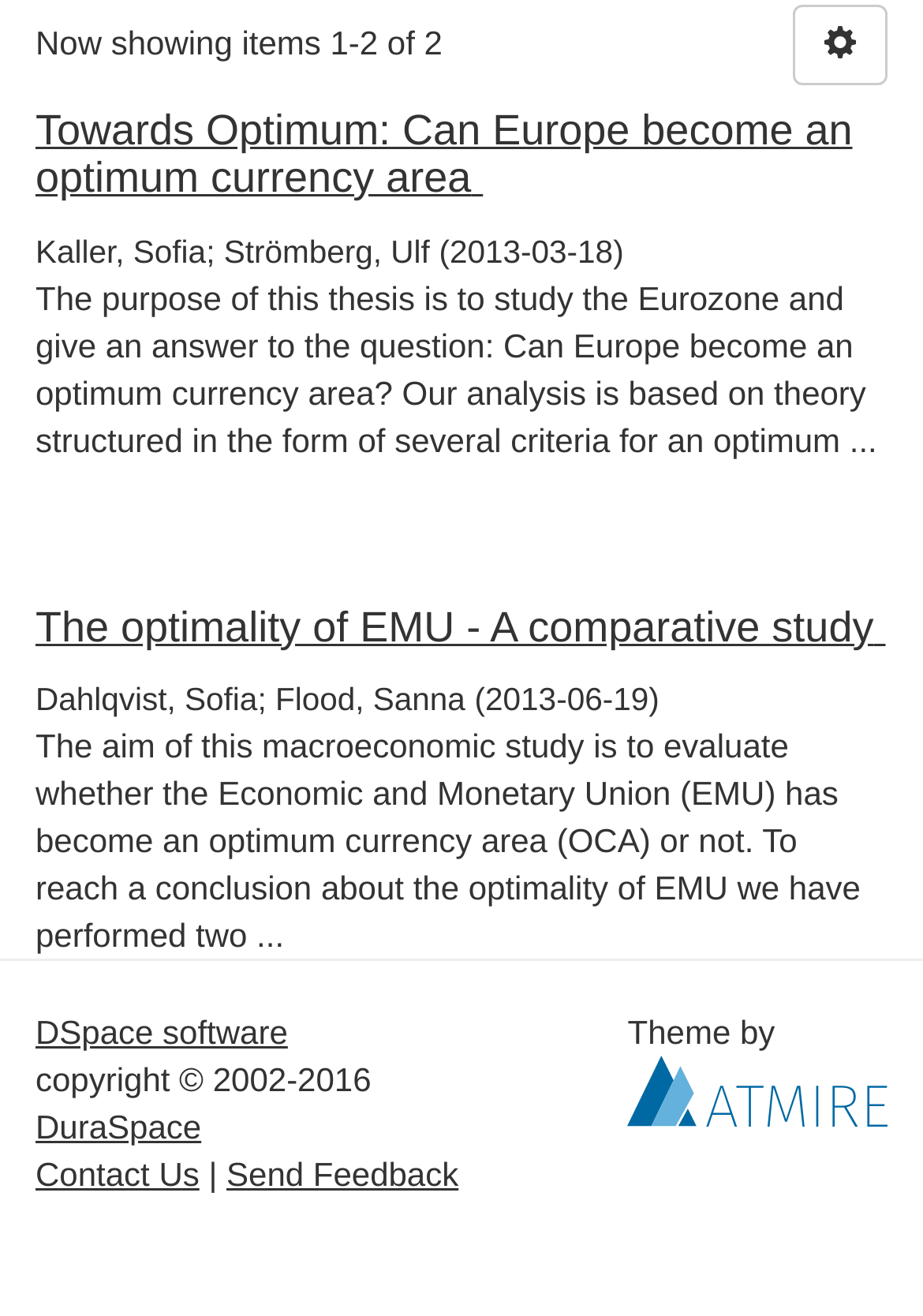Using floating point numbers between 0 and 1, provide the bounding box coordinates in the format (top-left x, top-left y, bottom-right x, bottom-right y). Locate the UI element described here: DuraSpace

[0.038, 0.842, 0.218, 0.871]